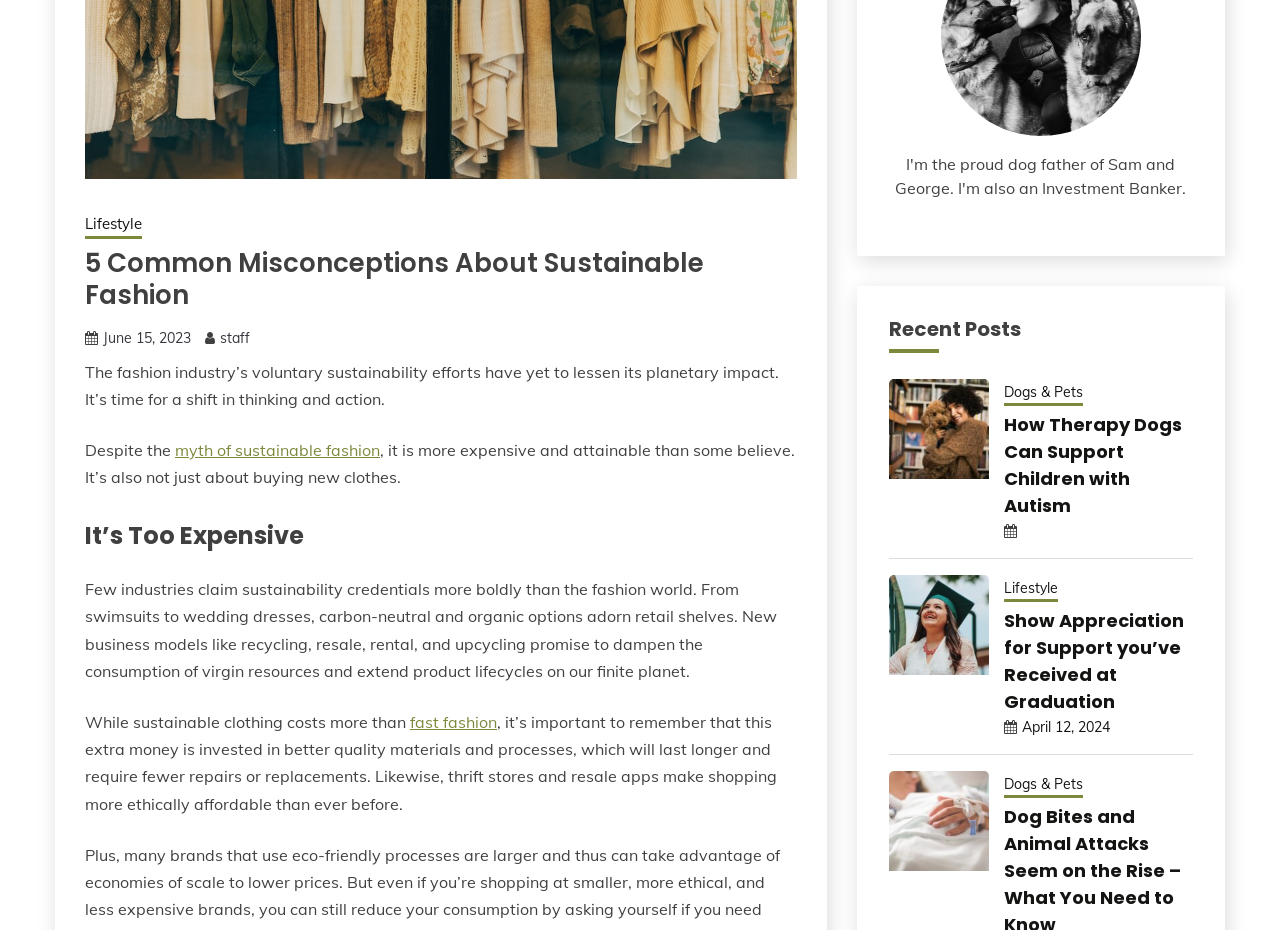From the element description: "fast fashion", extract the bounding box coordinates of the UI element. The coordinates should be expressed as four float numbers between 0 and 1, in the order [left, top, right, bottom].

[0.32, 0.766, 0.388, 0.787]